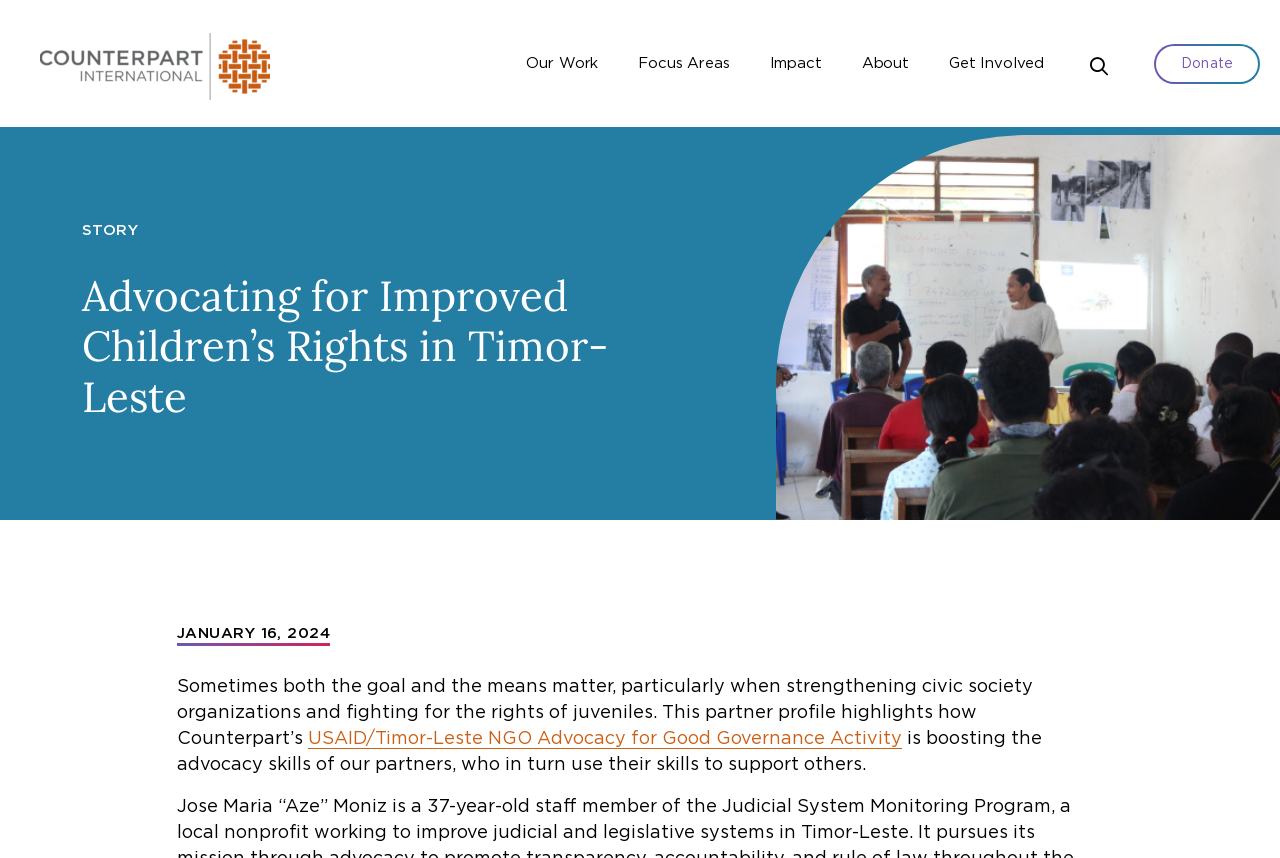Refer to the image and provide an in-depth answer to the question:
What is the name of the activity mentioned on the webpage?

I found the answer by looking at the link element with the text 'USAID/Timor-Leste NGO Advocacy for Good Governance Activity'.